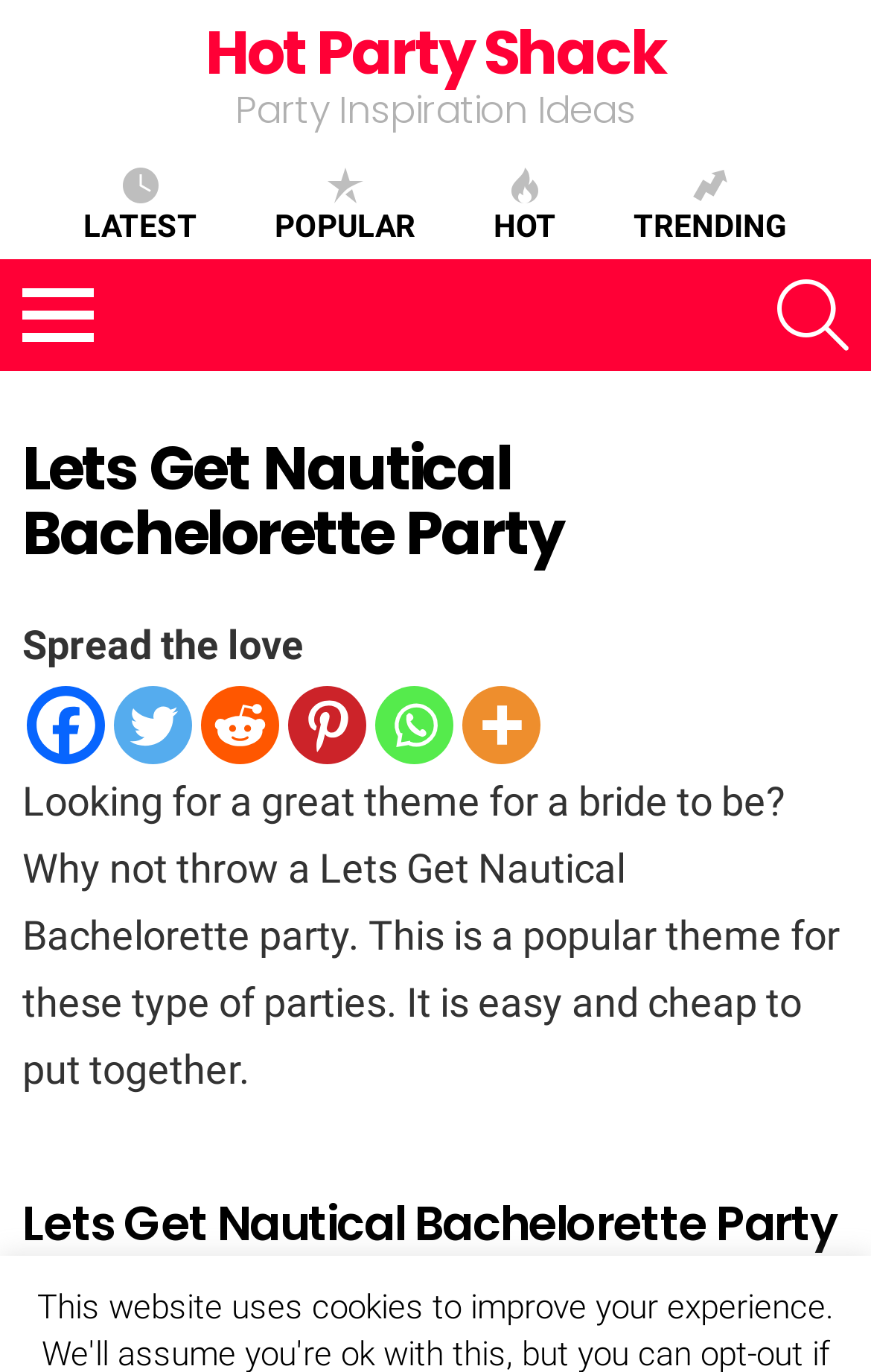Generate the text of the webpage's primary heading.

Lets Get Nautical Bachelorette Party